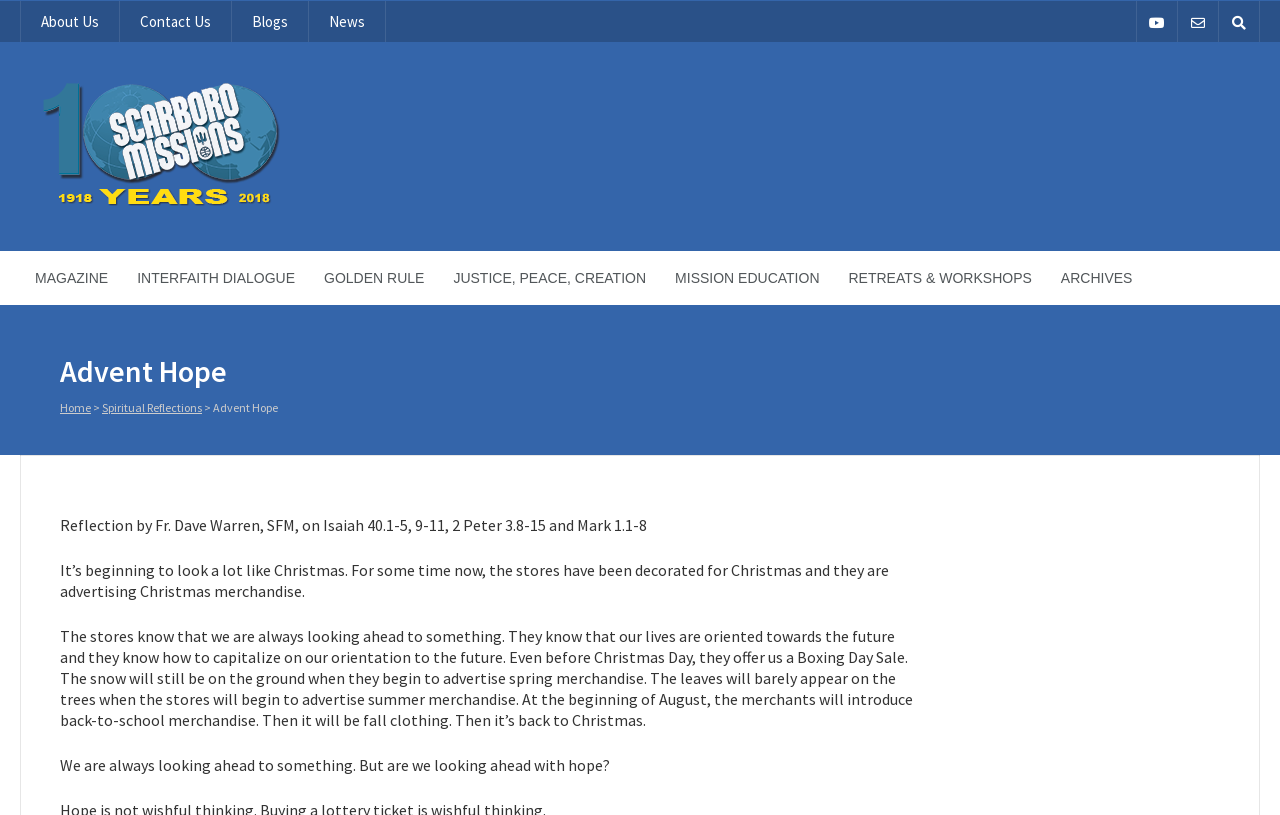What is the author of the spiritual reflection?
Please provide a single word or phrase in response based on the screenshot.

Fr. Dave Warren, SFM